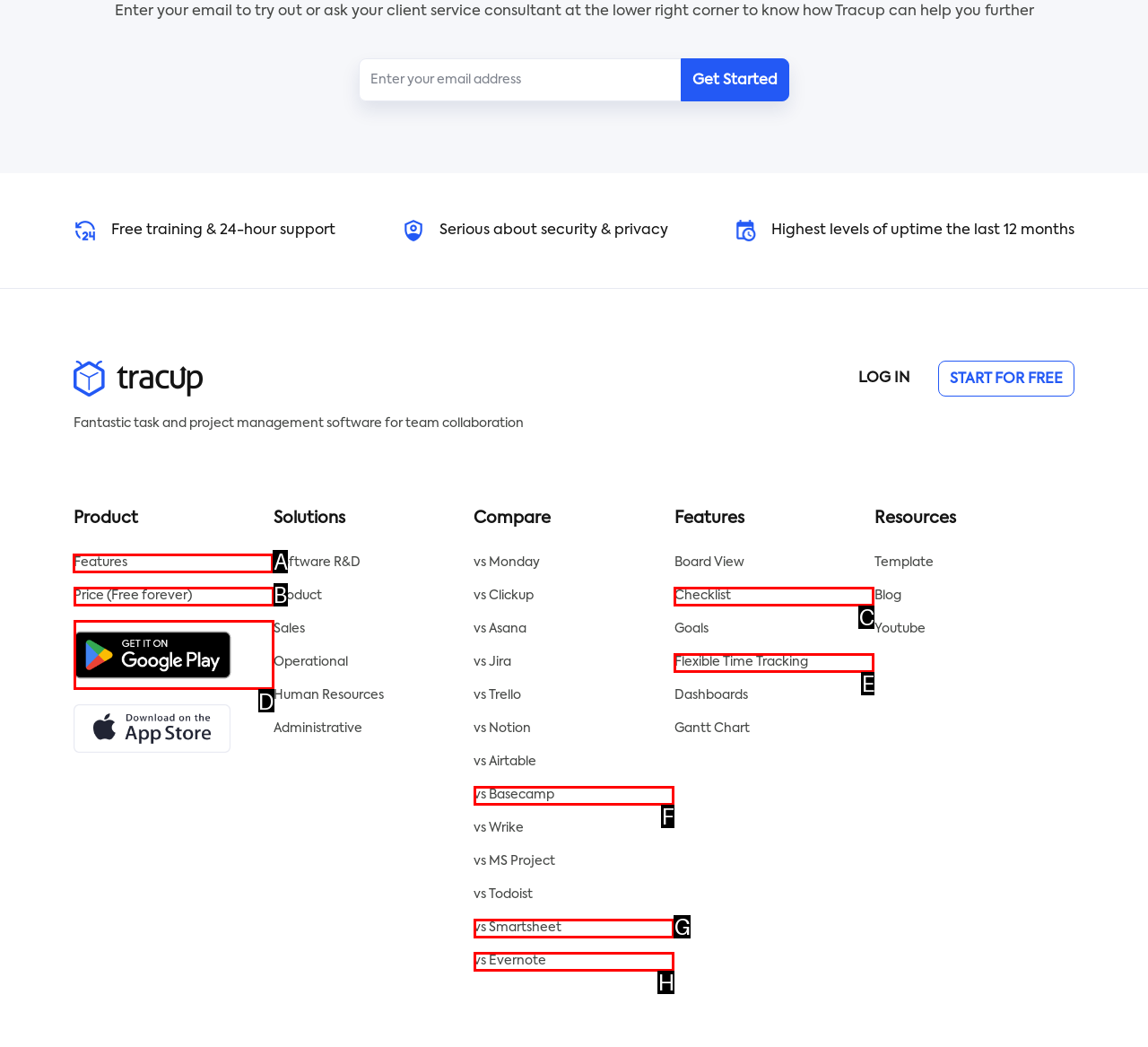Look at the highlighted elements in the screenshot and tell me which letter corresponds to the task: View features.

A